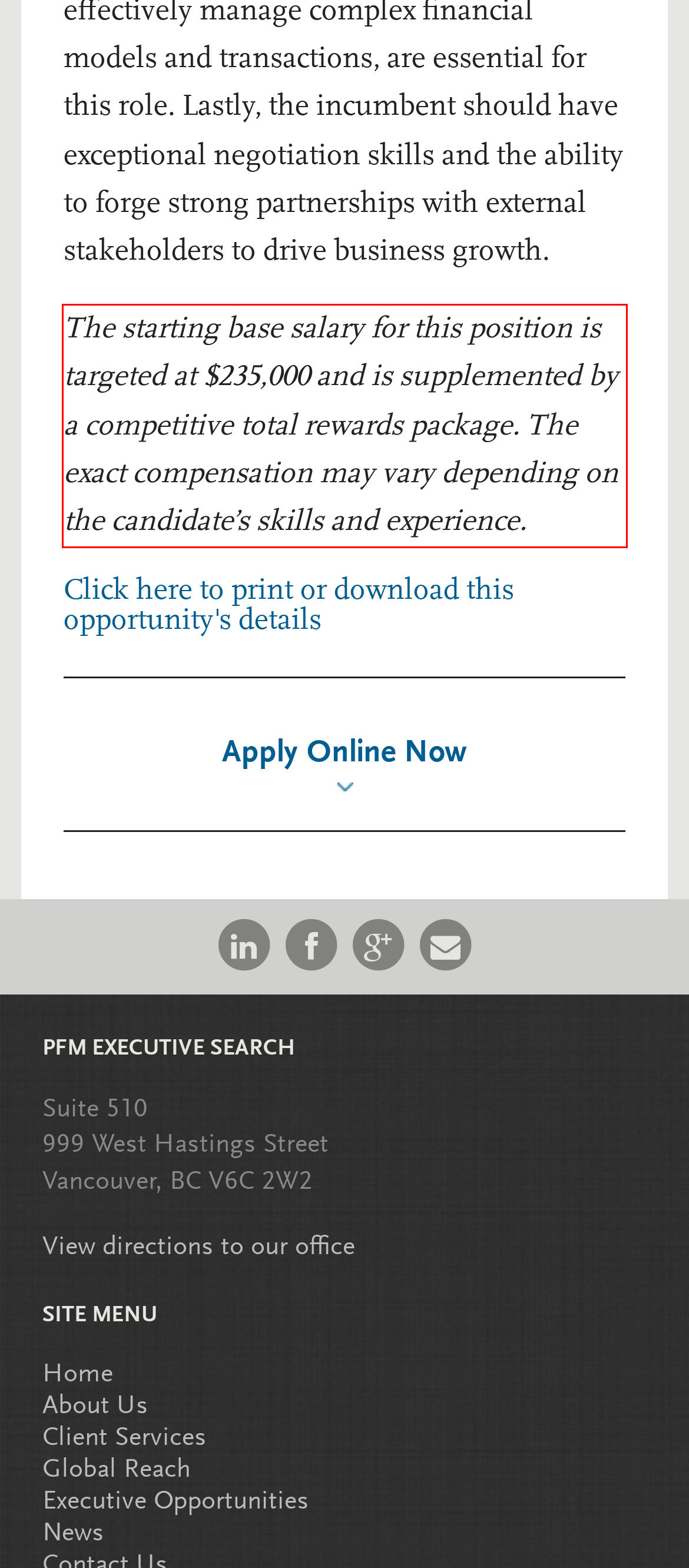Observe the screenshot of the webpage that includes a red rectangle bounding box. Conduct OCR on the content inside this red bounding box and generate the text.

The starting base salary for this position is targeted at $235,000 and is supplemented by a competitive total rewards package. The exact compensation may vary depending on the candidate’s skills and experience.